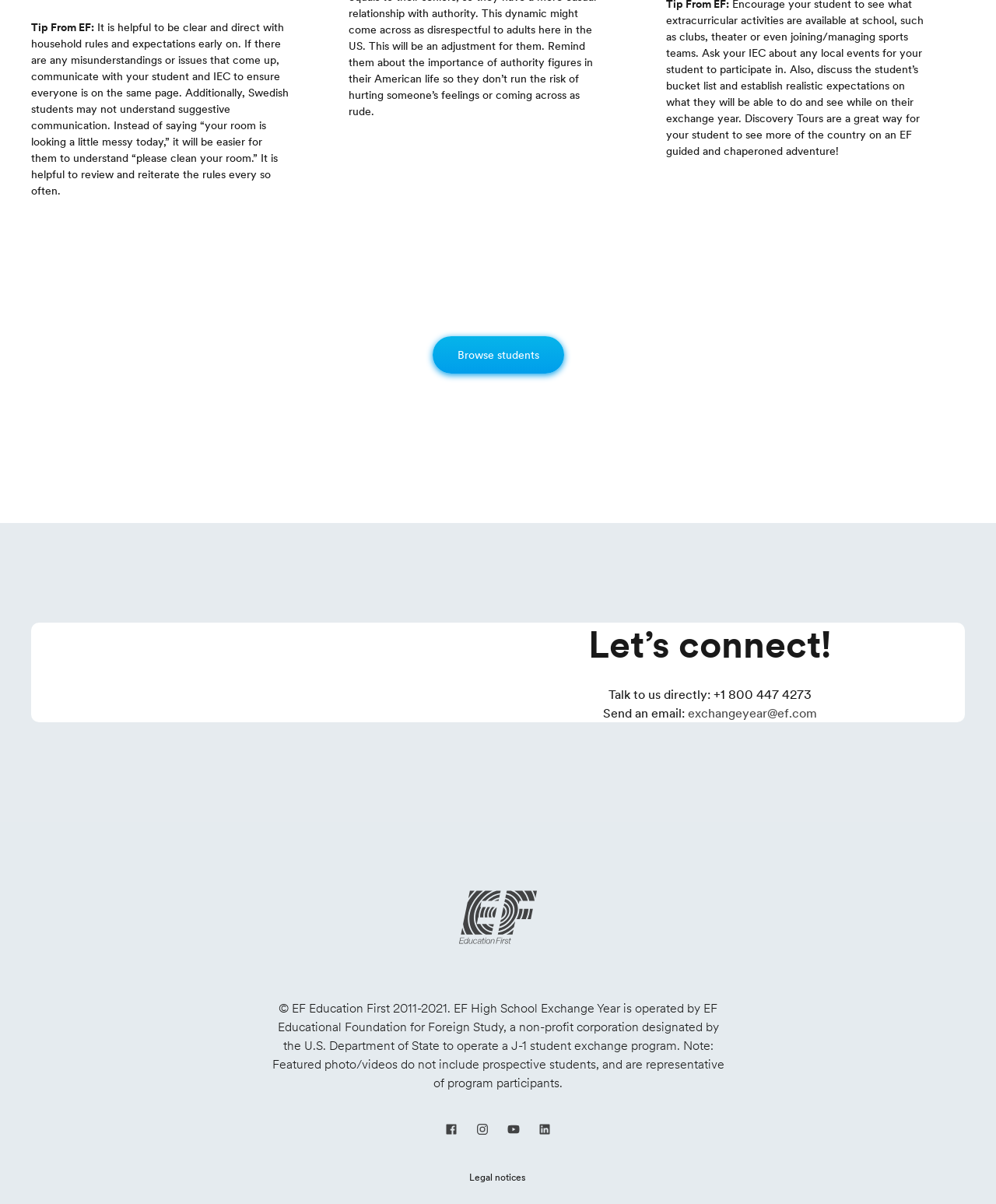From the element description: "2017", extract the bounding box coordinates of the UI element. The coordinates should be expressed as four float numbers between 0 and 1, in the order [left, top, right, bottom].

None